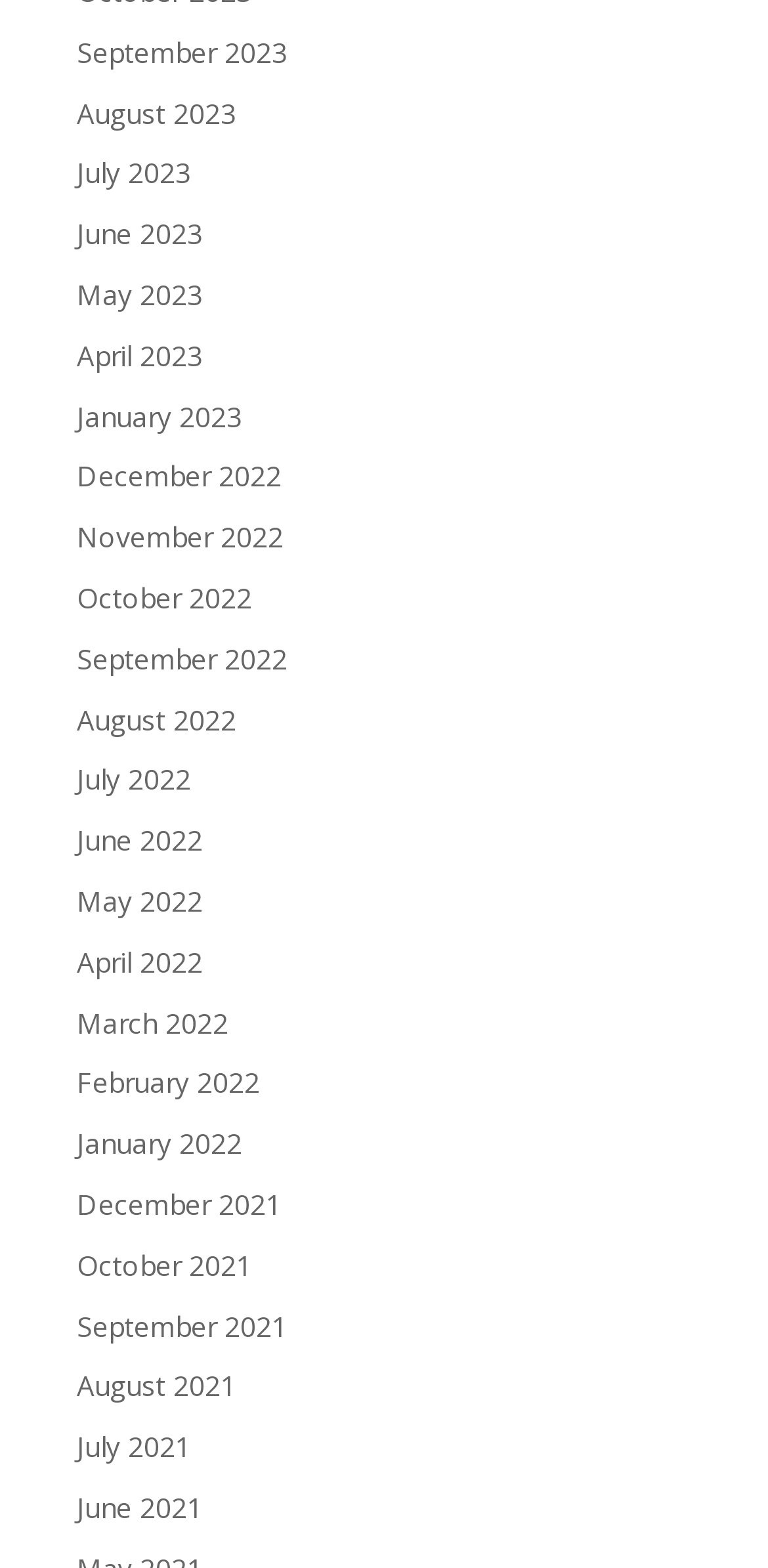Can you provide the bounding box coordinates for the element that should be clicked to implement the instruction: "Go to August 2022"?

[0.1, 0.447, 0.308, 0.47]